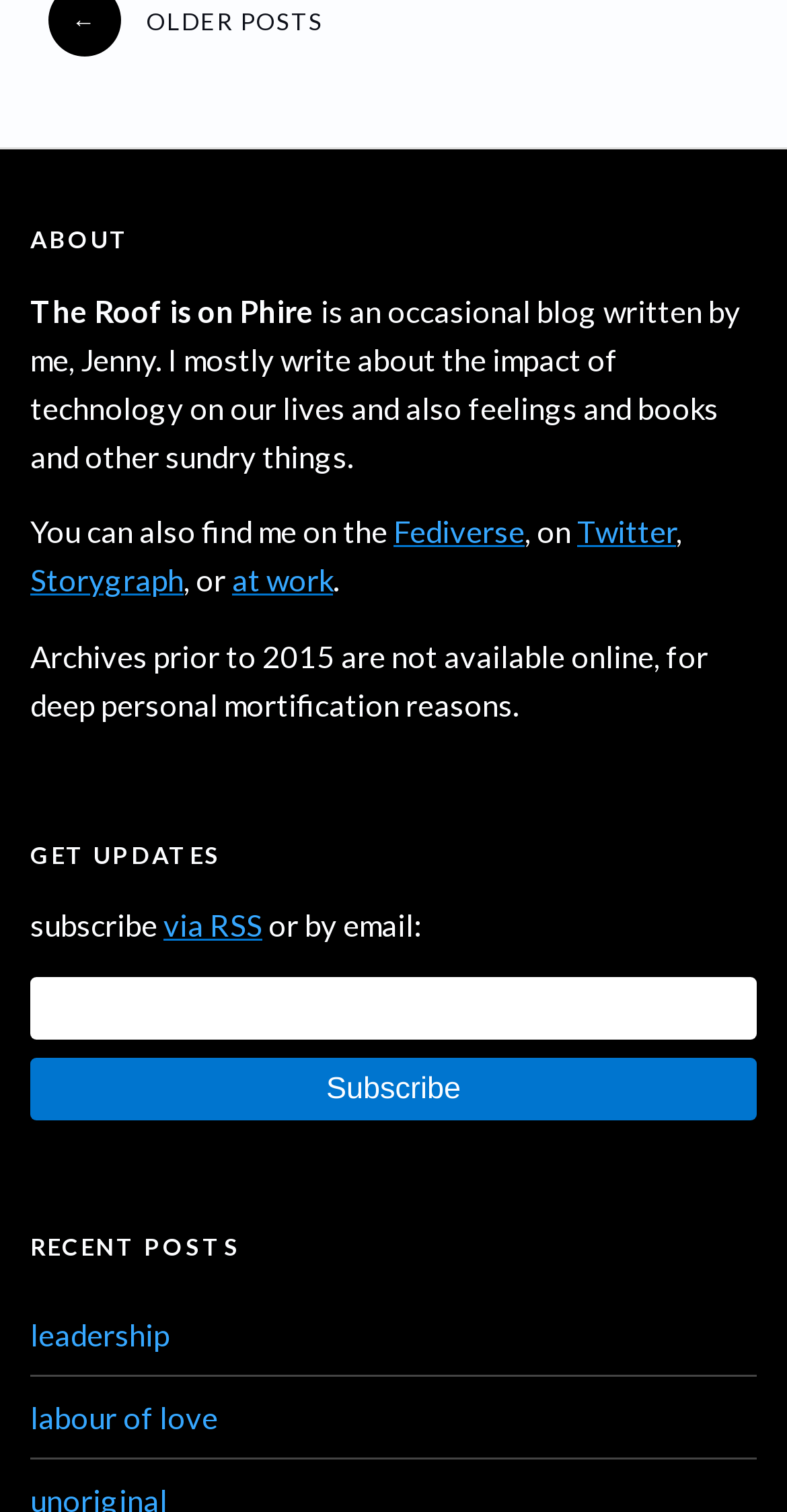Provide a one-word or one-phrase answer to the question:
What is the name of the blog?

The Roof is on Phire